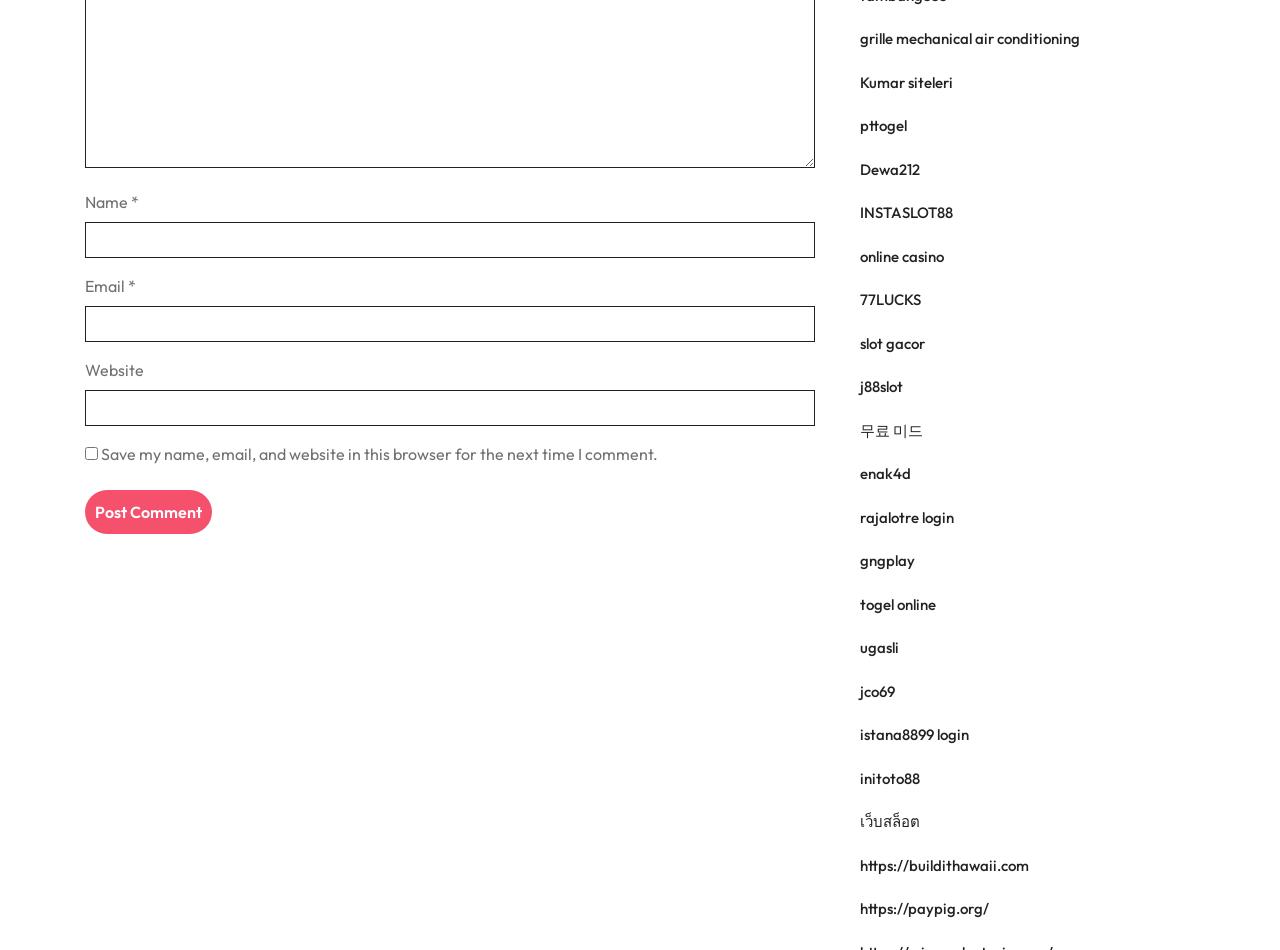Is the 'Website' text box required?
From the details in the image, provide a complete and detailed answer to the question.

The 'Website' text box has a 'required' attribute set to False, indicating that it is not a required field.